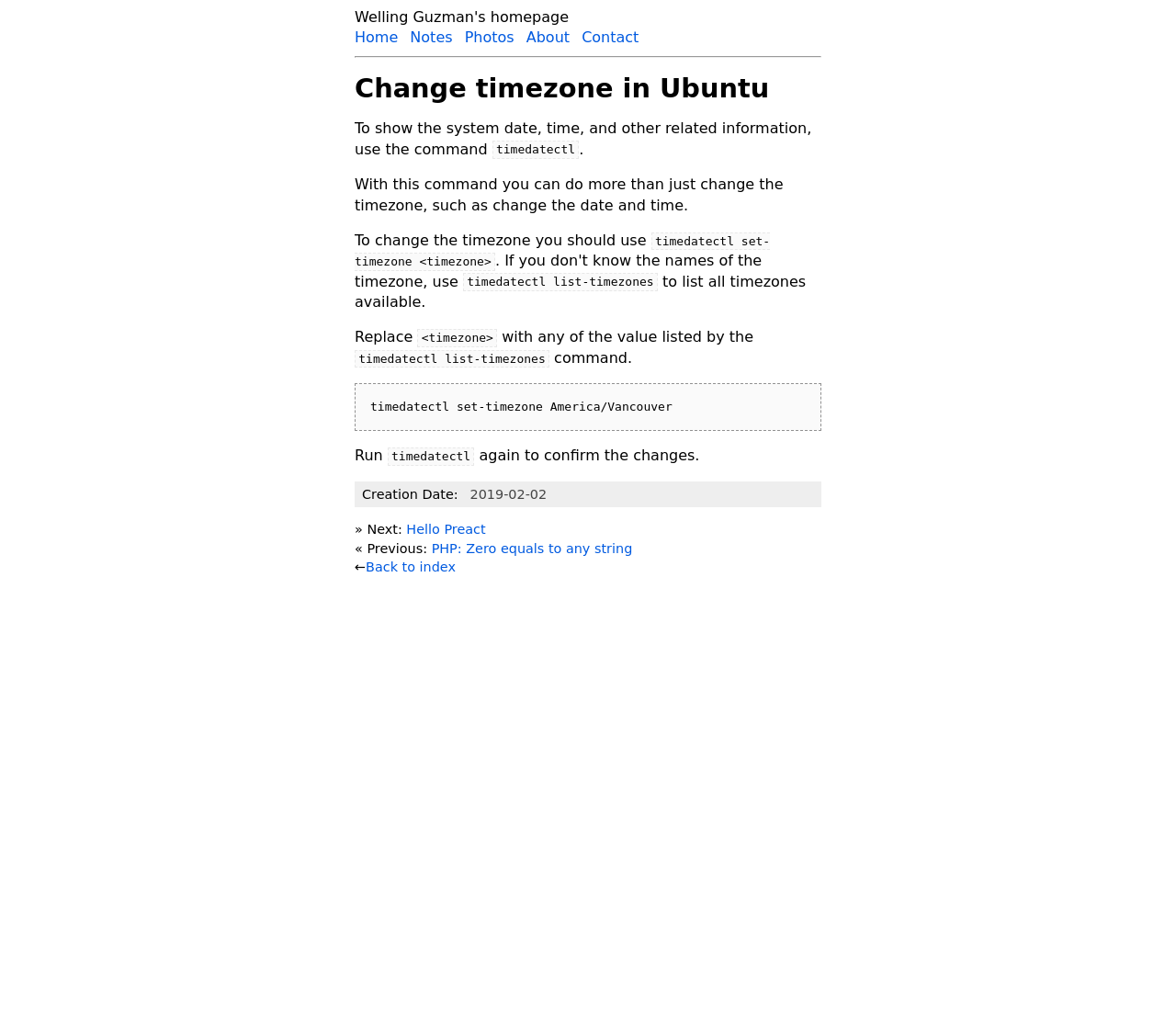Please examine the image and answer the question with a detailed explanation:
What is the creation date of the article?

In the content info section, I found a sentence that says 'Creation Date: 2019-02-02'. This indicates that the creation date of the article is 2019-02-02.